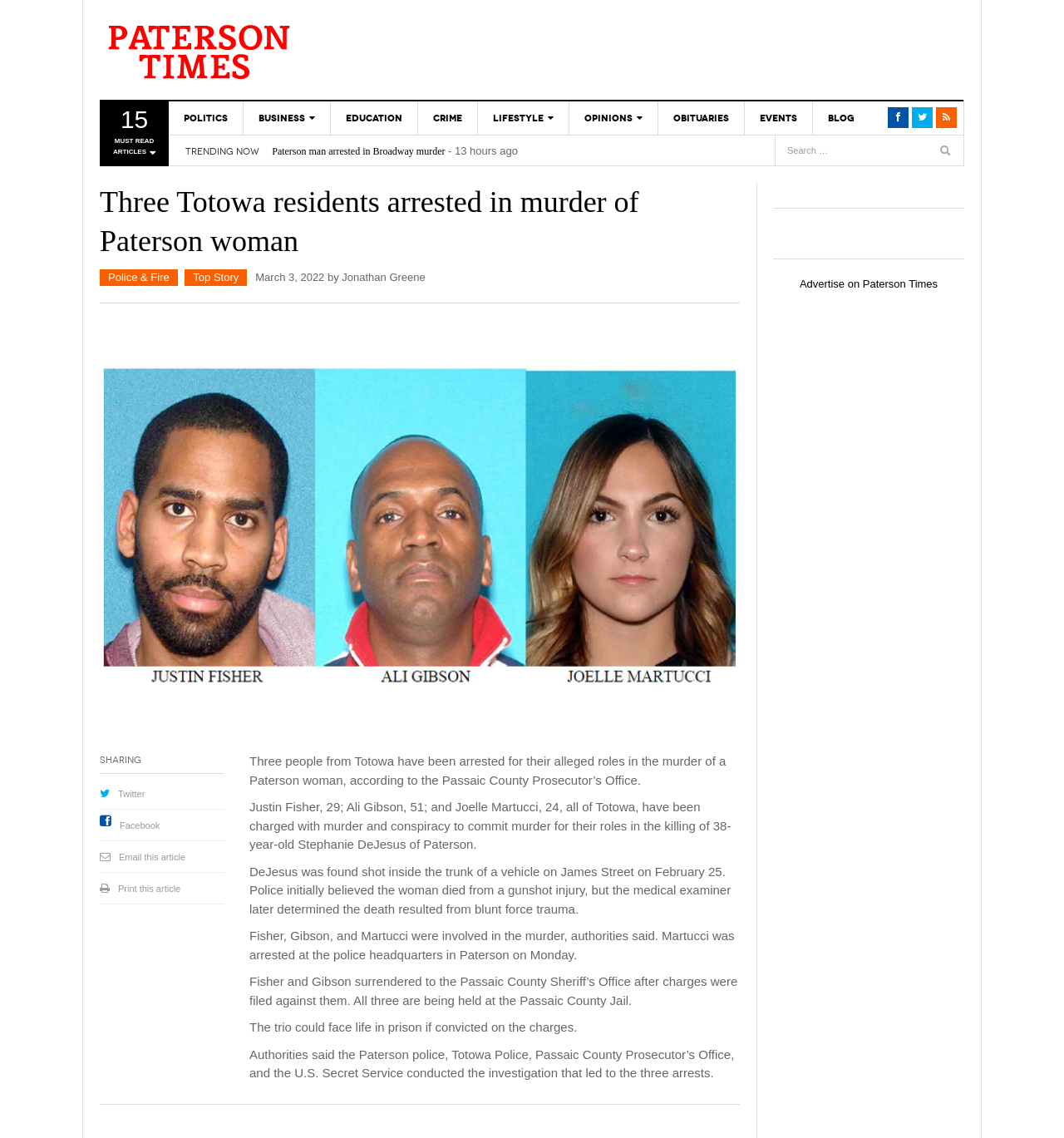Predict the bounding box for the UI component with the following description: "Money".

[0.245, 0.126, 0.362, 0.148]